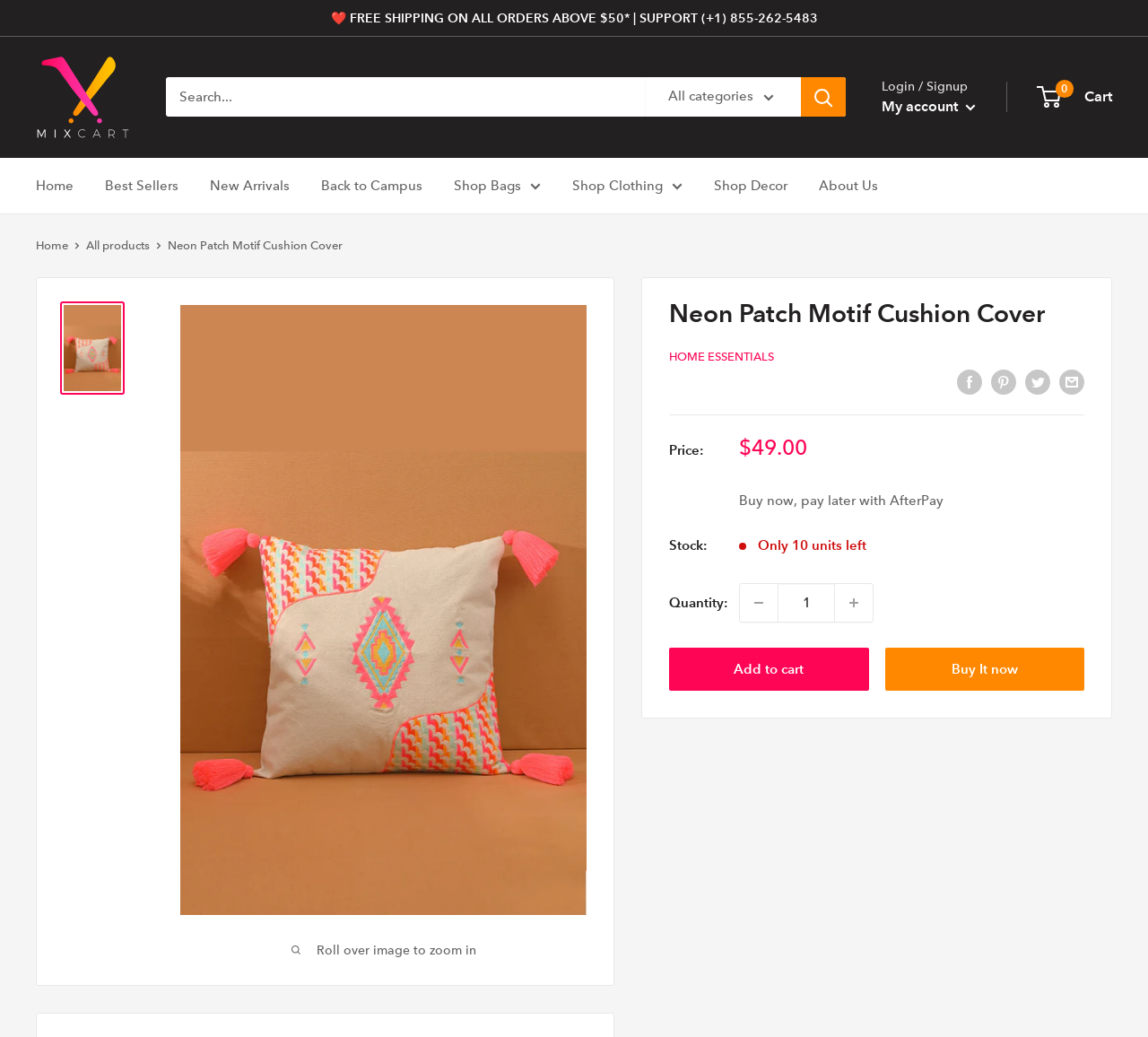Can you pinpoint the bounding box coordinates for the clickable element required for this instruction: "Login to my account"? The coordinates should be four float numbers between 0 and 1, i.e., [left, top, right, bottom].

[0.768, 0.09, 0.85, 0.115]